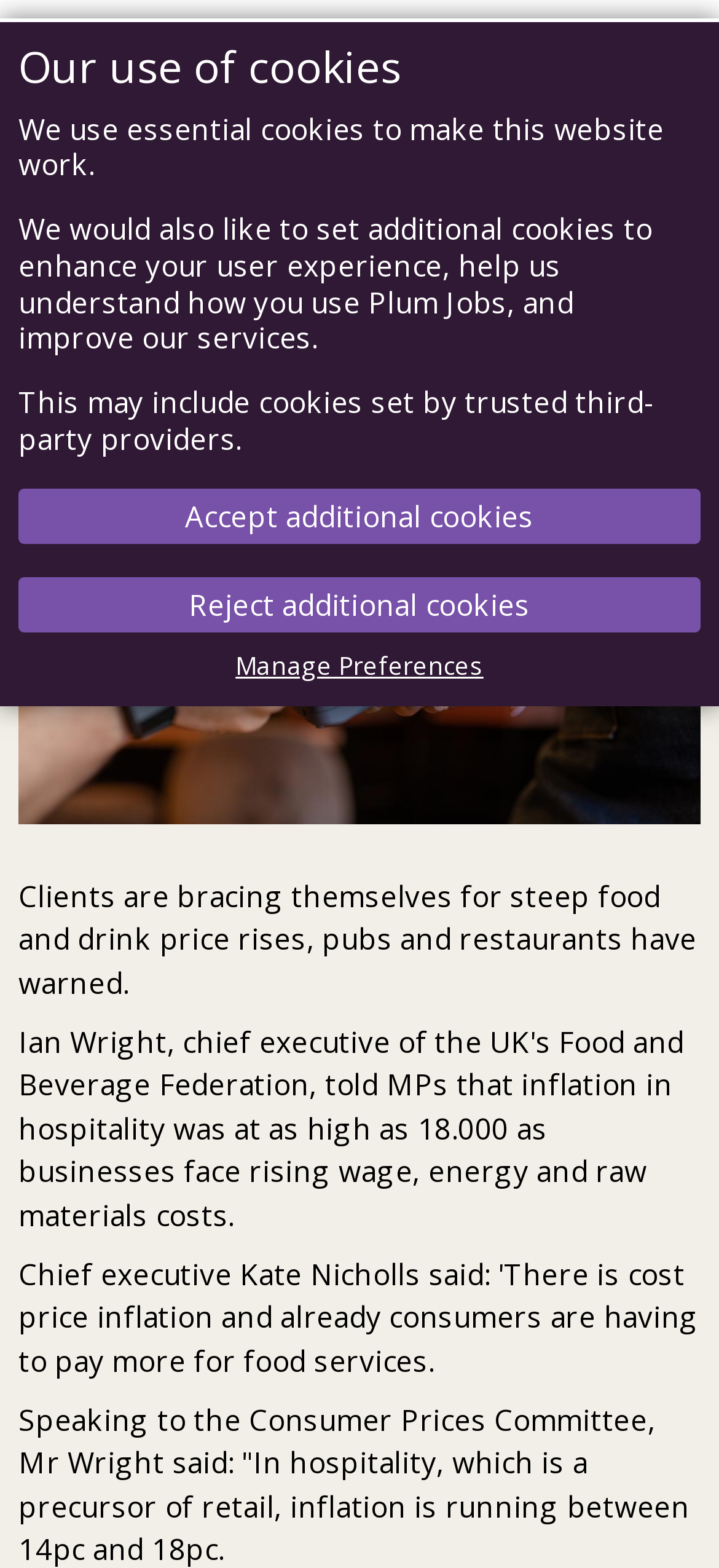Using the webpage screenshot, locate the HTML element that fits the following description and provide its bounding box: "value="Accept additional cookies"".

[0.026, 0.312, 0.974, 0.347]